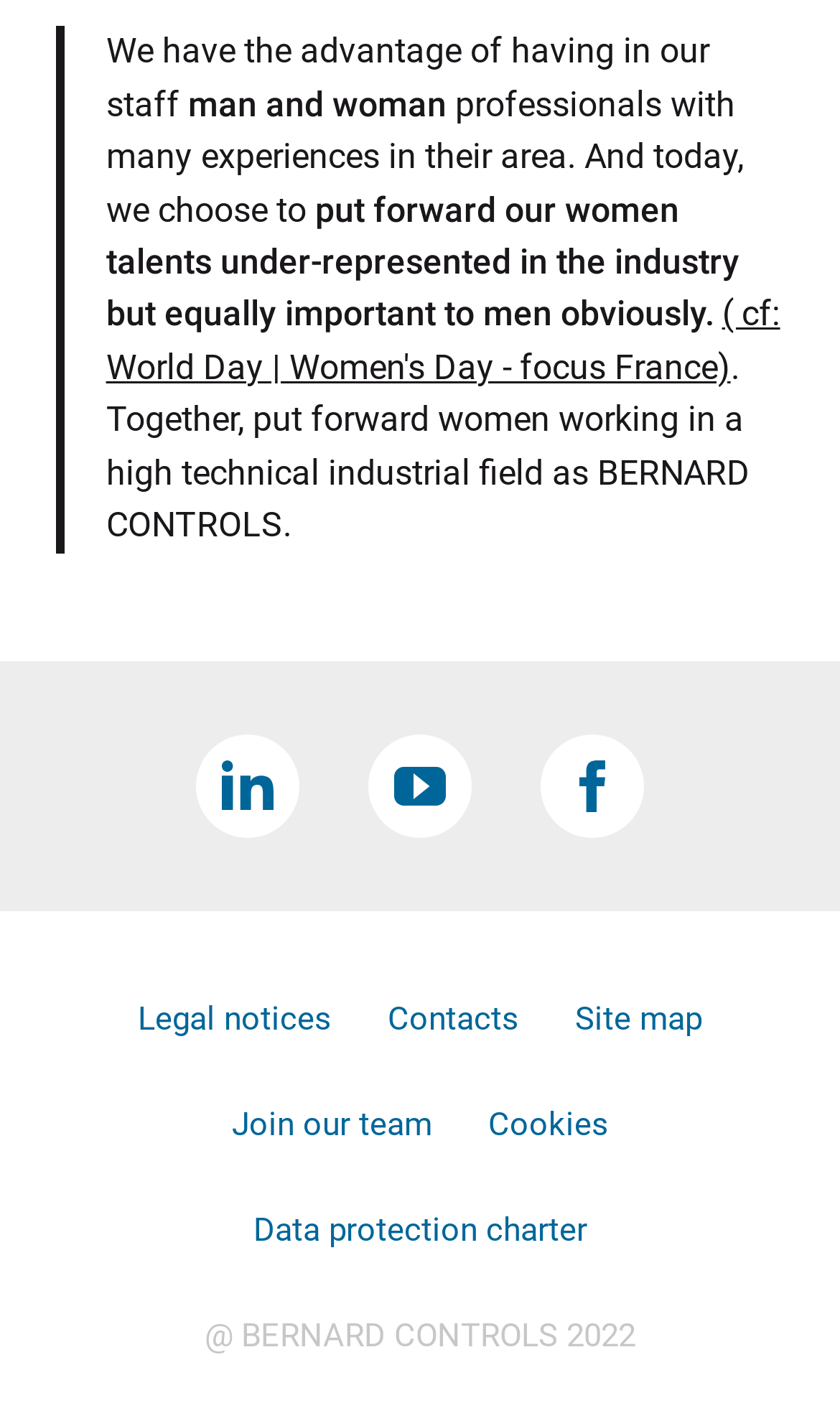Identify the bounding box coordinates of the section that should be clicked to achieve the task described: "Explore the Site map".

[0.685, 0.701, 0.836, 0.728]